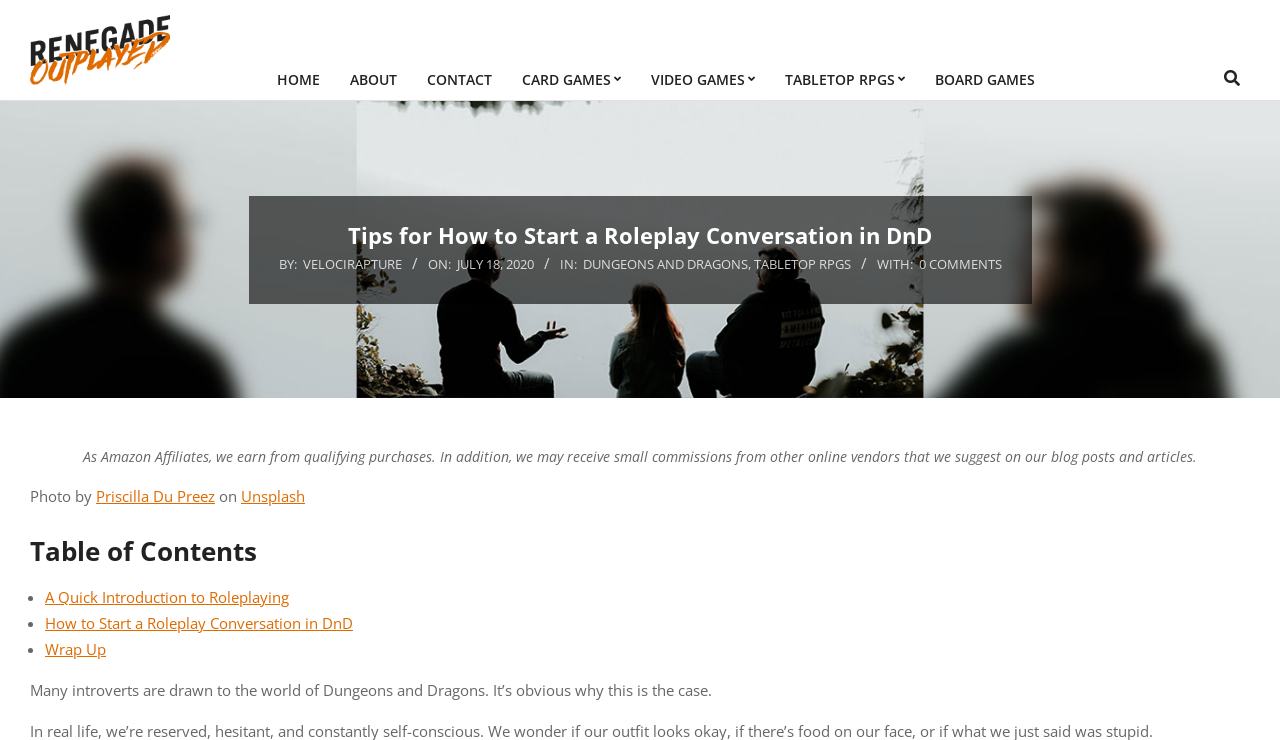Find the bounding box coordinates of the element you need to click on to perform this action: 'Explore the 'TABLETOP RPGS' category'. The coordinates should be represented by four float values between 0 and 1, in the format [left, top, right, bottom].

[0.589, 0.345, 0.664, 0.369]